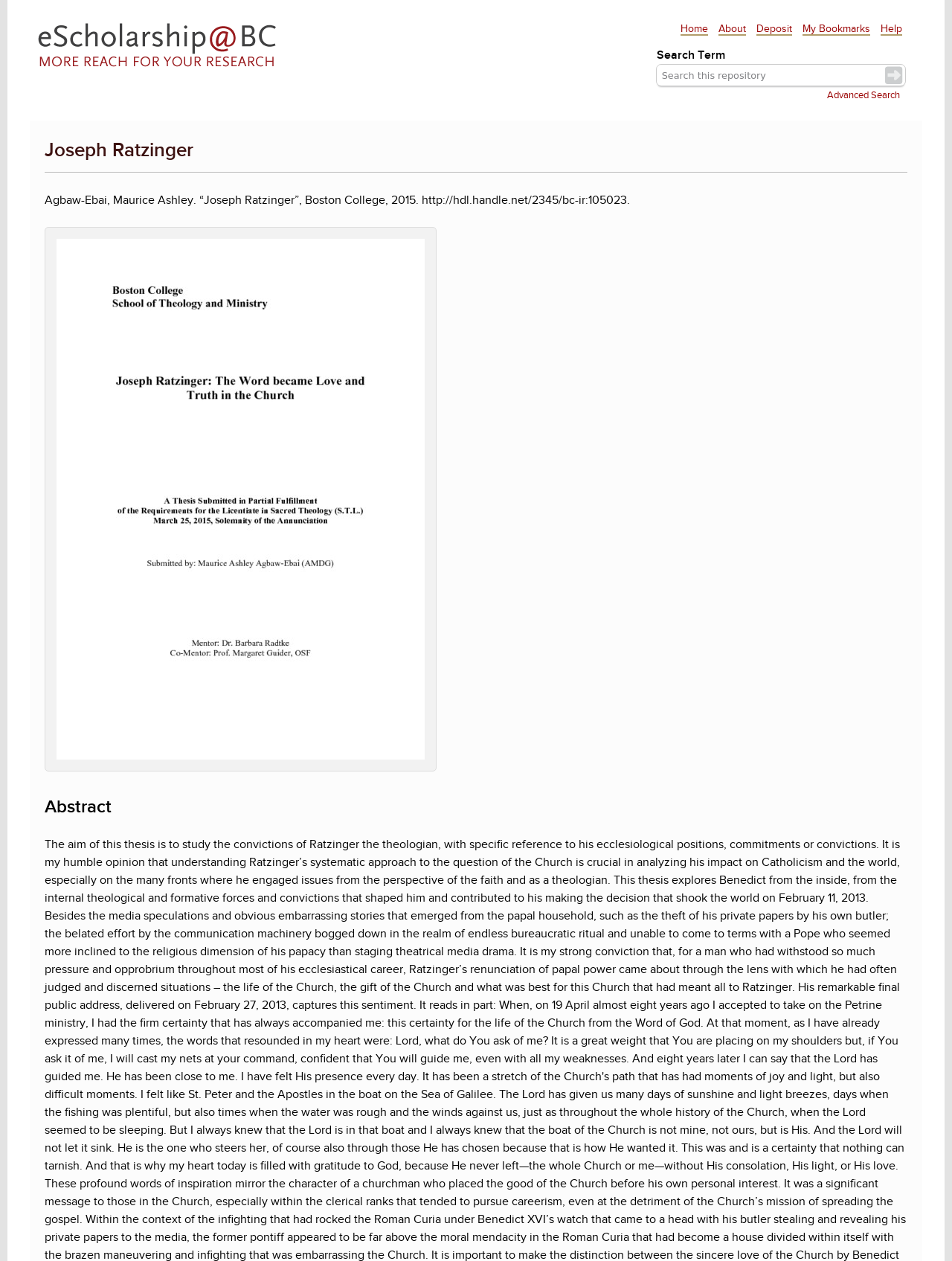Return the bounding box coordinates of the UI element that corresponds to this description: "Help". The coordinates must be given as four float numbers in the range of 0 and 1, [left, top, right, bottom].

[0.925, 0.018, 0.948, 0.029]